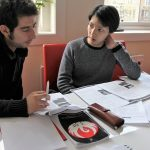Please give a succinct answer to the question in one word or phrase:
What is on the table?

Documents and materials